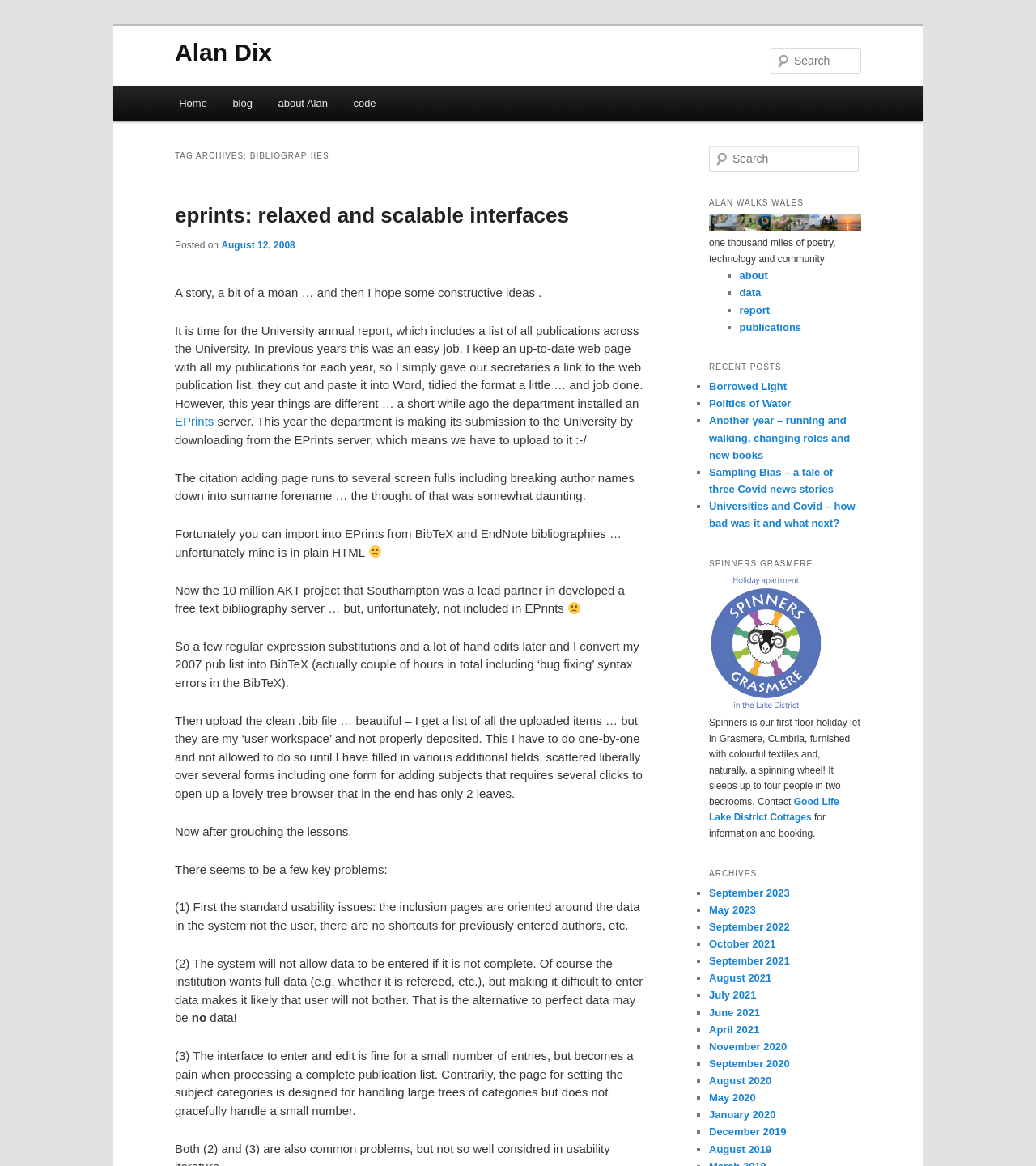Please locate the bounding box coordinates for the element that should be clicked to achieve the following instruction: "search in the header". Ensure the coordinates are given as four float numbers between 0 and 1, i.e., [left, top, right, bottom].

[0.684, 0.125, 0.829, 0.147]